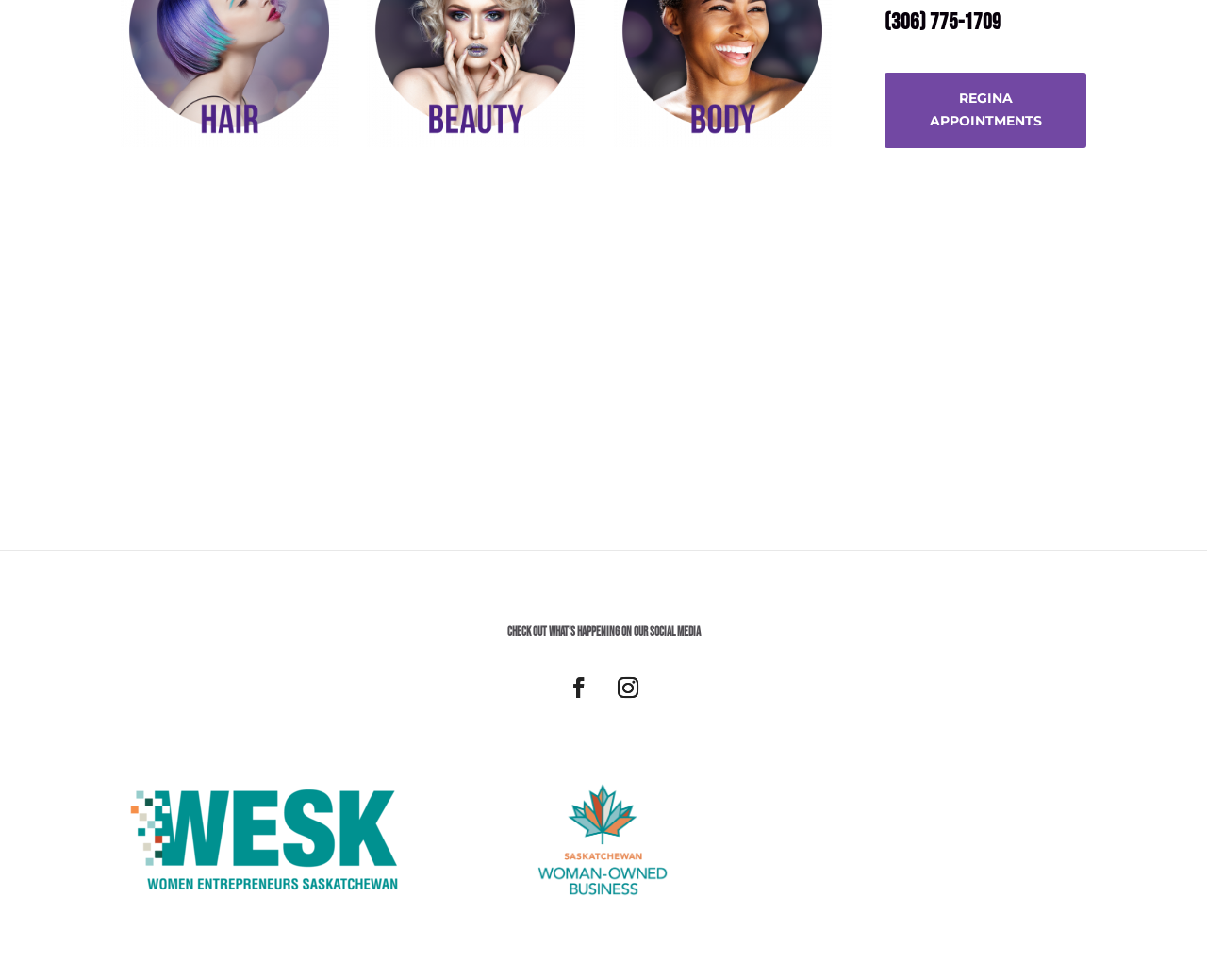Locate the bounding box of the UI element described by: "REGINA APPOINTMENTS" in the given webpage screenshot.

[0.733, 0.074, 0.9, 0.151]